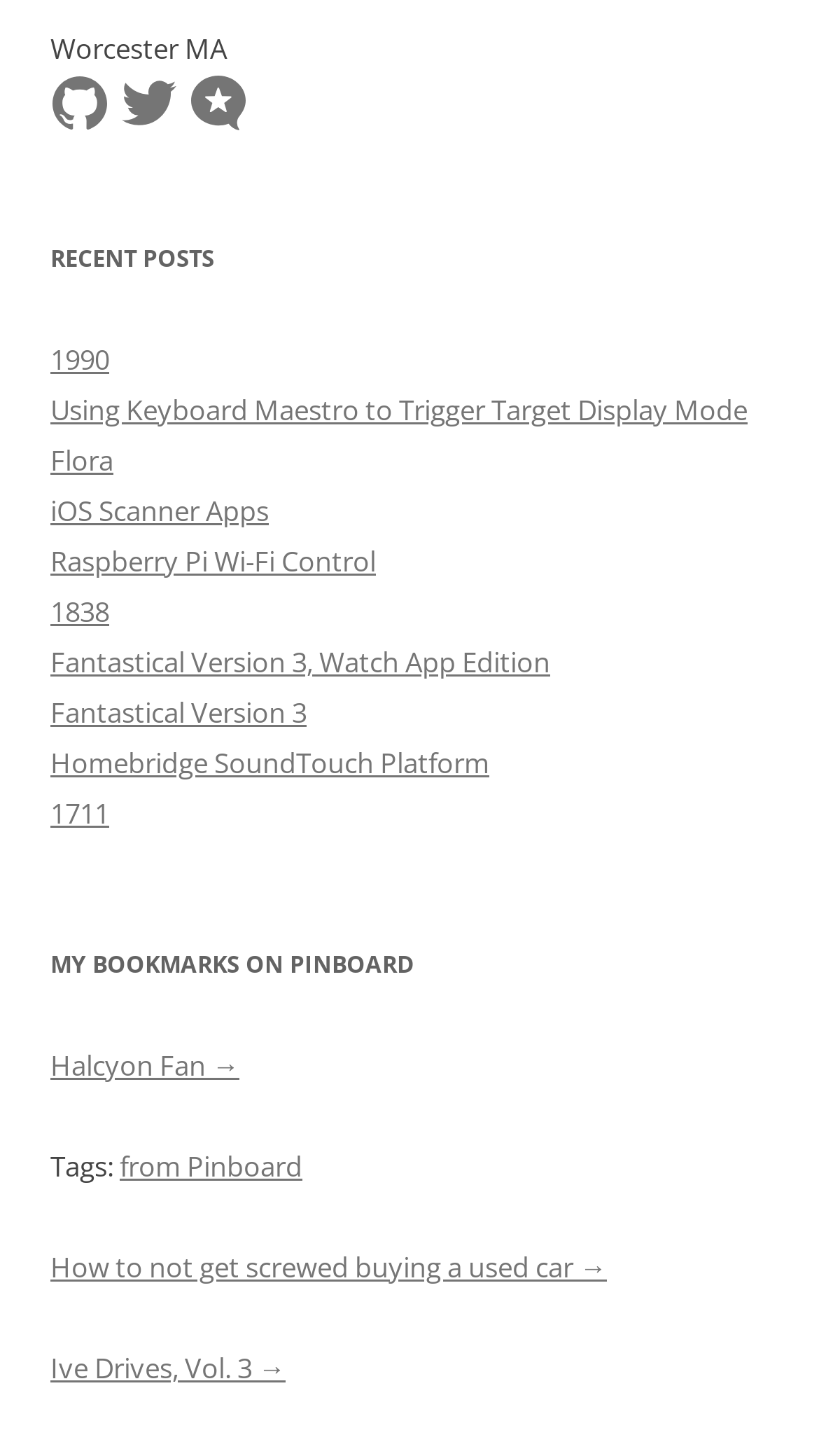Use a single word or phrase to respond to the question:
How many recent posts are listed?

10